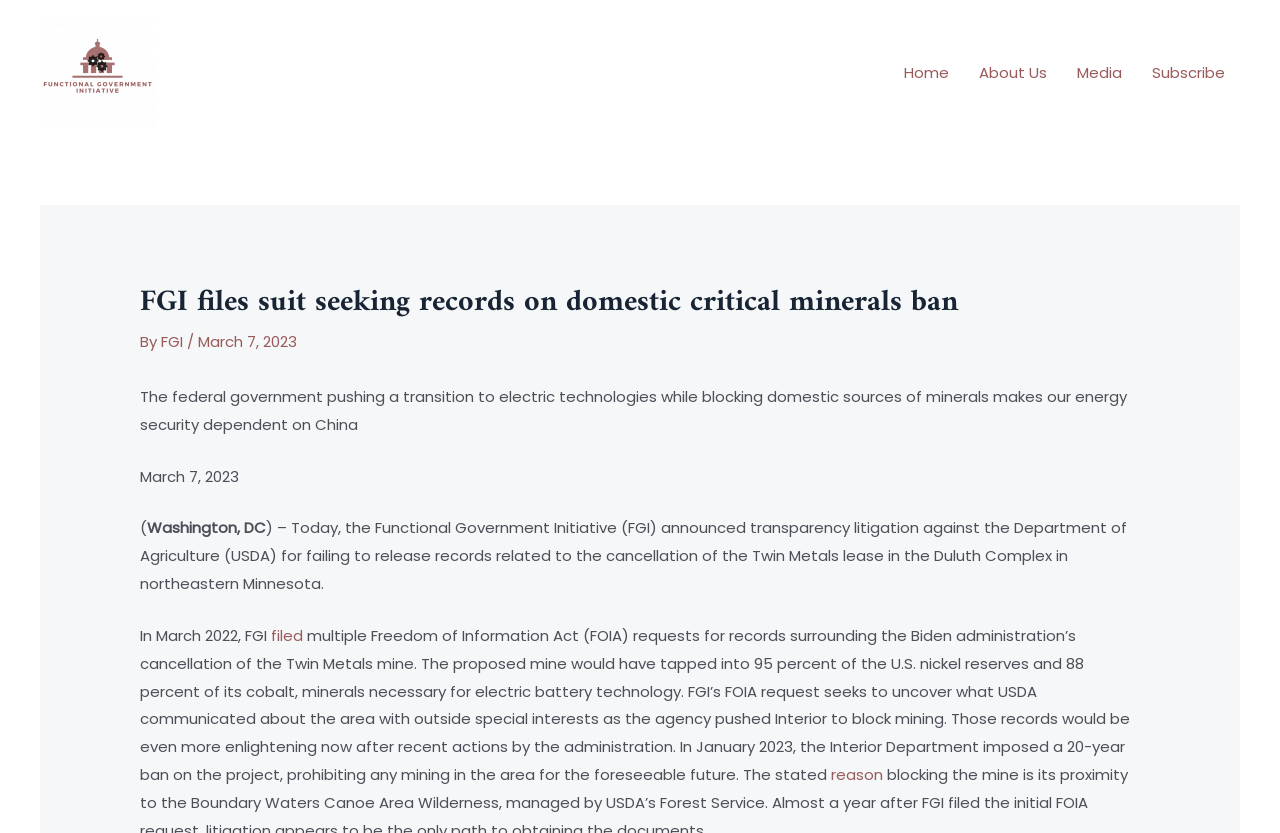Bounding box coordinates should be provided in the format (top-left x, top-left y, bottom-right x, bottom-right y) with all values between 0 and 1. Identify the bounding box for this UI element: alt="Functional Government Initiative"

[0.031, 0.073, 0.121, 0.098]